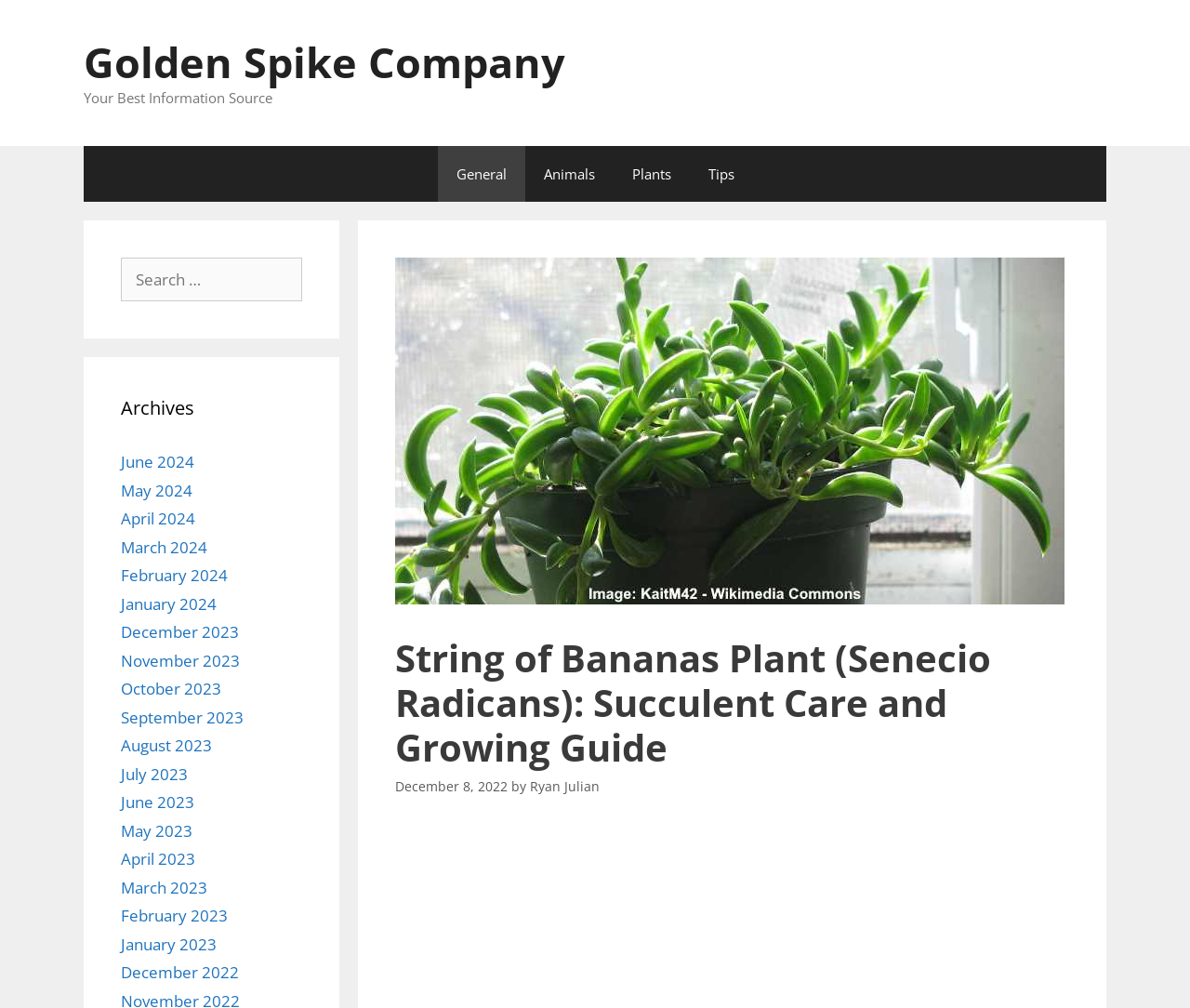Analyze the image and answer the question with as much detail as possible: 
How many links are in the navigation section?

I counted the number of links in the navigation section, which are 'General', 'Animals', 'Plants', and 'Tips', and found that there are 4 links in total.